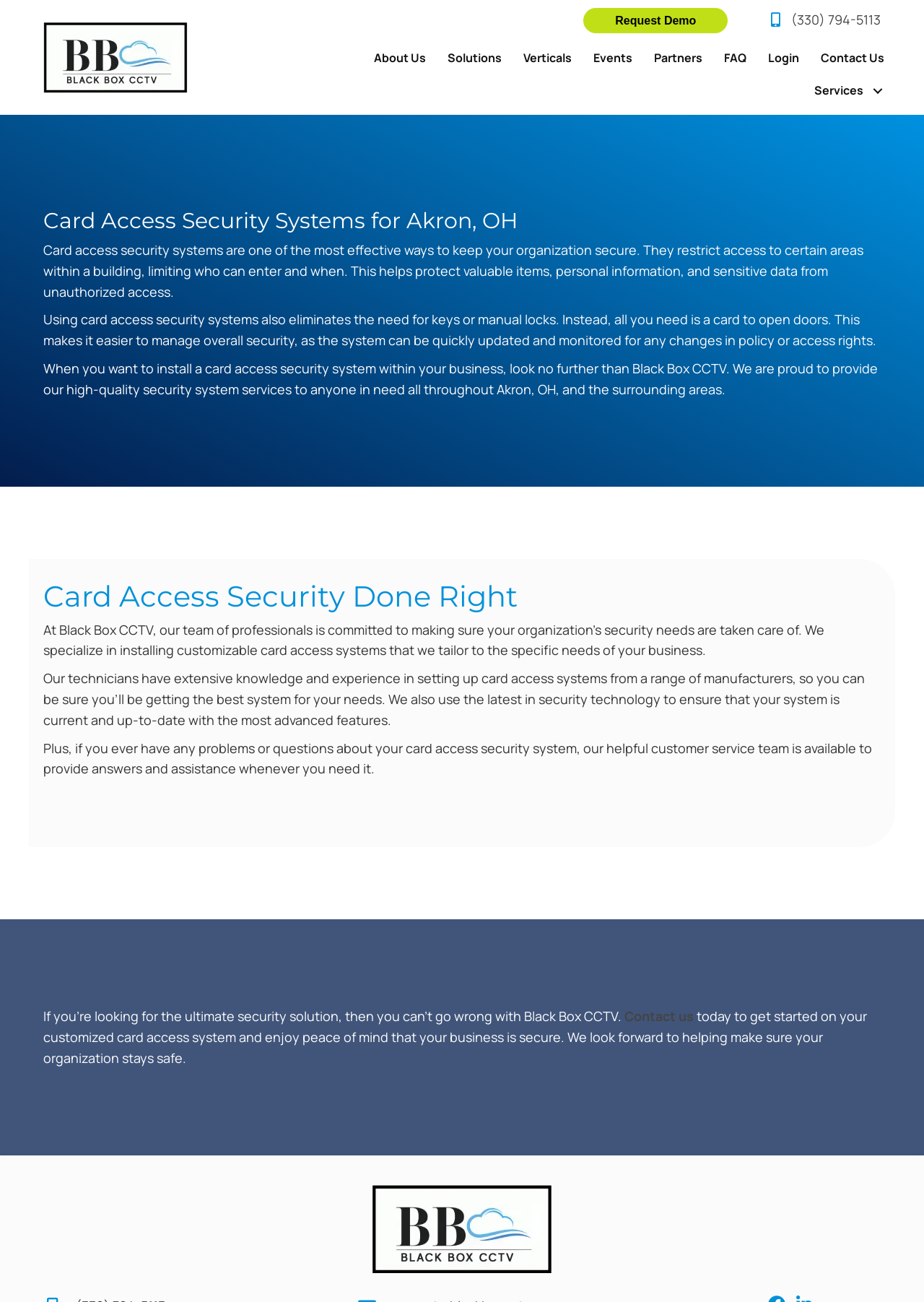Please answer the following query using a single word or phrase: 
What is the purpose of card access security systems?

To keep organization secure